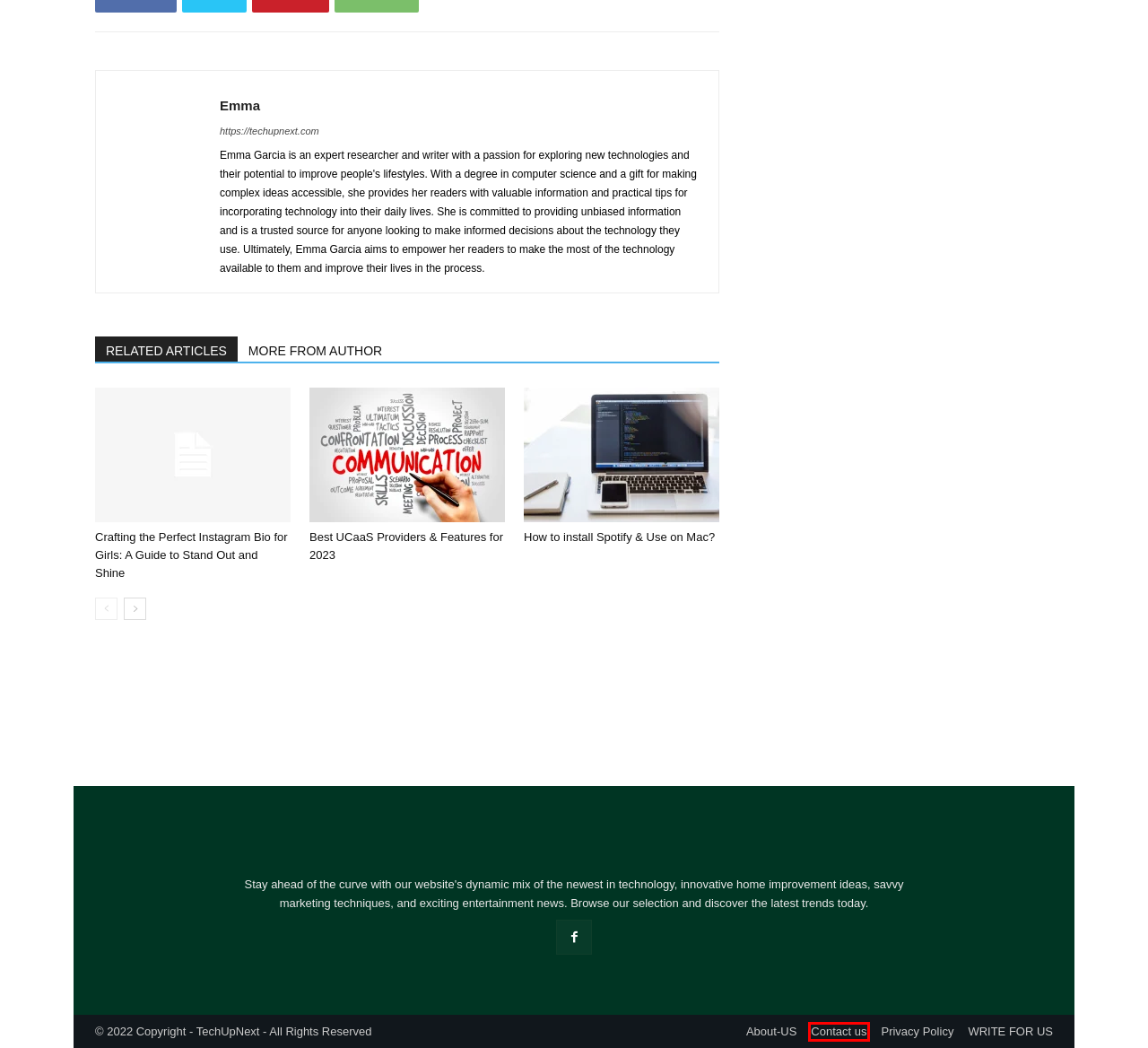View the screenshot of the webpage containing a red bounding box around a UI element. Select the most fitting webpage description for the new page shown after the element in the red bounding box is clicked. Here are the candidates:
A. About Us -Tech UpNext Freelance Training Course Online
B. How to install Spotify & Use on Mac?
C. Privacy Policy
D. Top UCaaS Providers and Features to Consider for 2023
E. TechUpNext All-in-One Arena: Embracing Diversity
F. WRITE FOR US - Online Earing Casino,Gambling,Tech Guest Post
G. Contact Us-Tech UpNext Freelance and Training Program
H. Crafting the Perfect Instagram Bio for Girls: A Guide to Stand Out and Shine

G